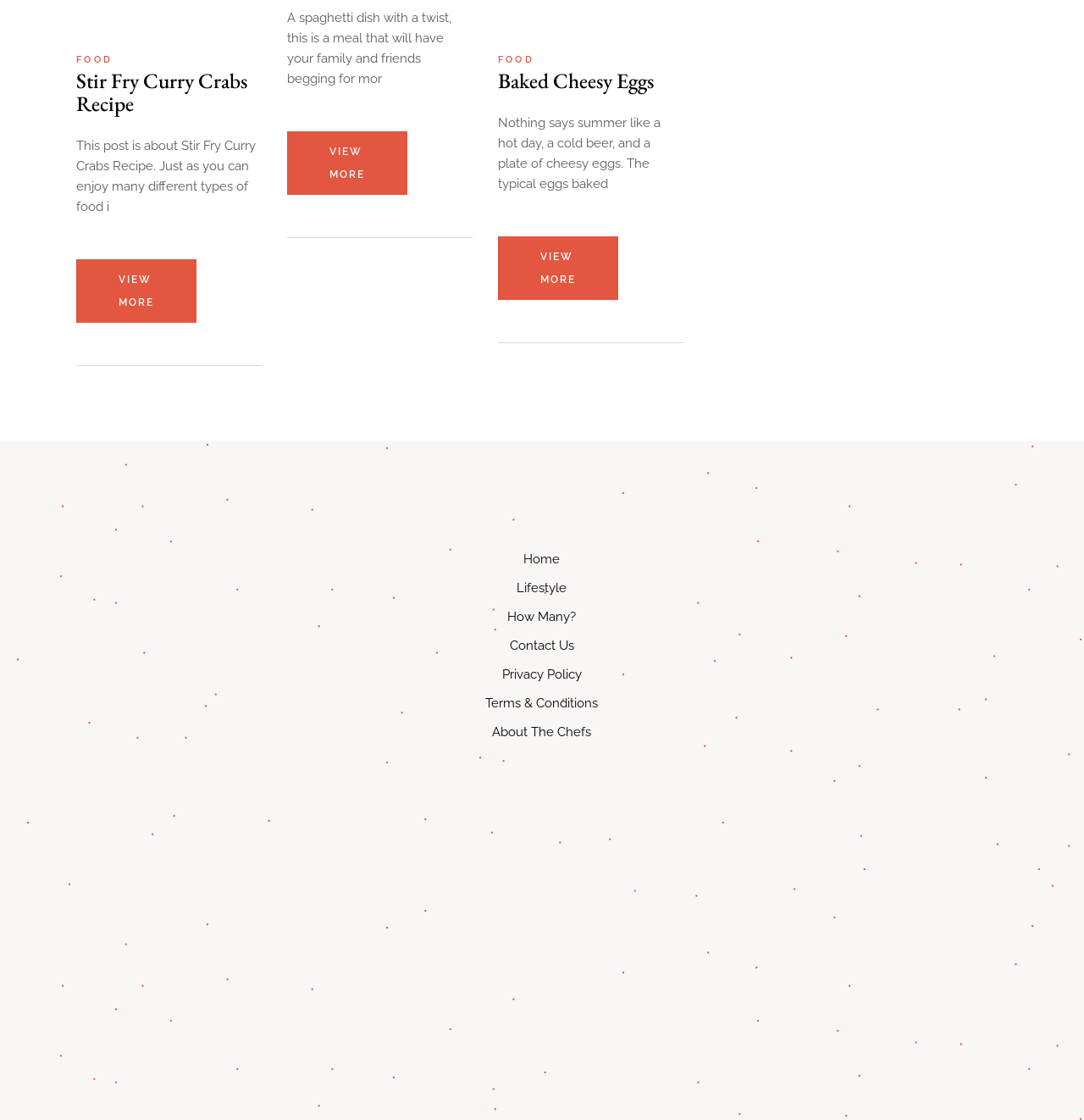Identify the bounding box of the UI component described as: "Baked Cheesy Eggs".

[0.459, 0.06, 0.603, 0.084]